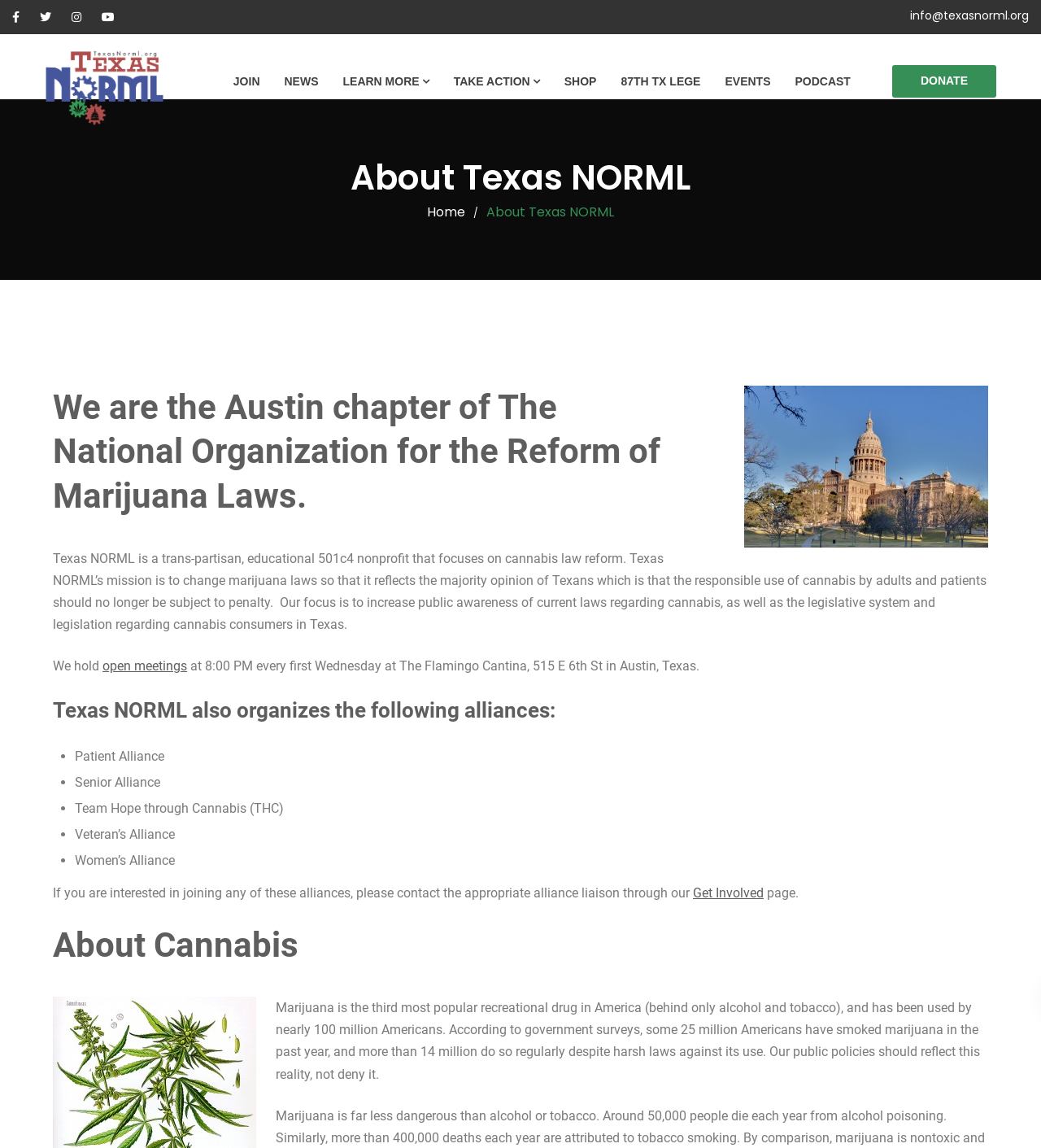Identify the first-level heading on the webpage and generate its text content.

About Texas NORML